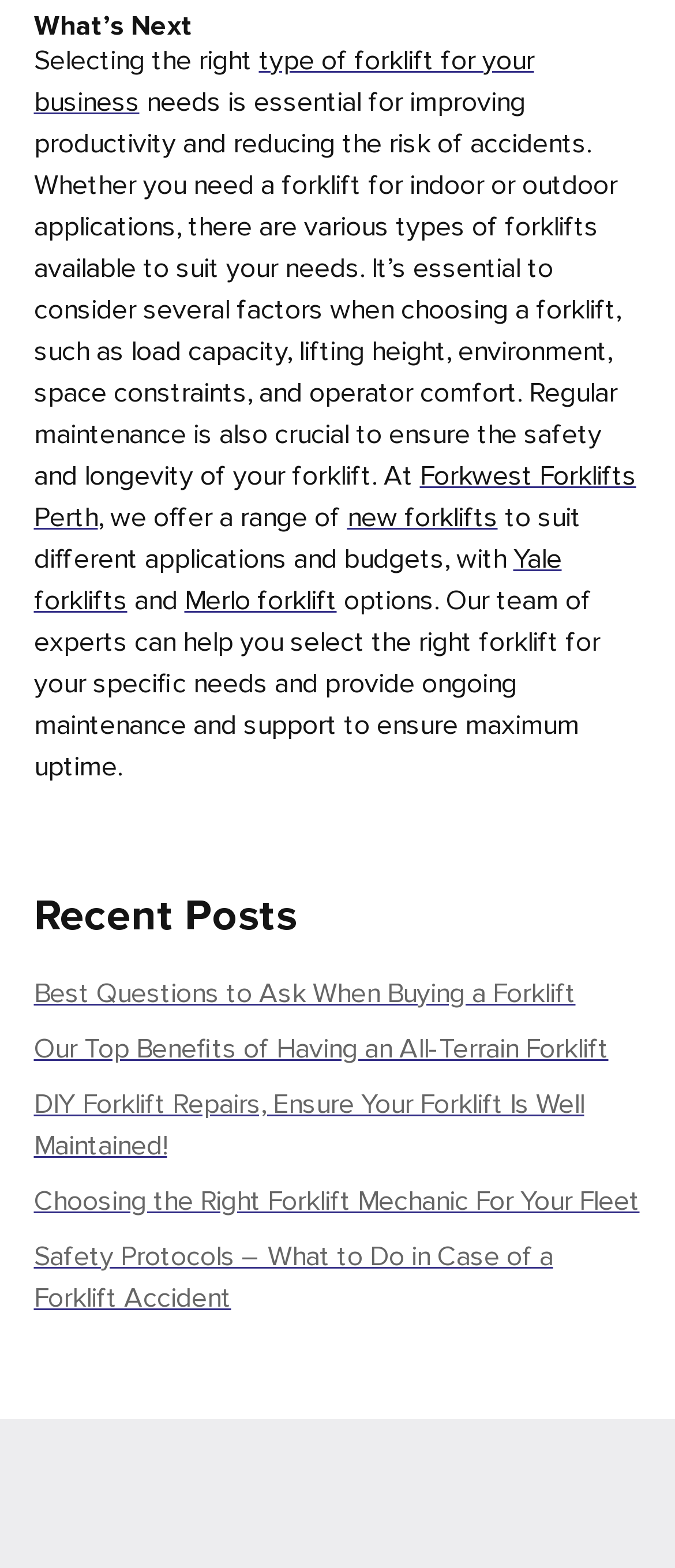What is the main topic of the webpage?
Examine the image and give a concise answer in one word or a short phrase.

Forklifts